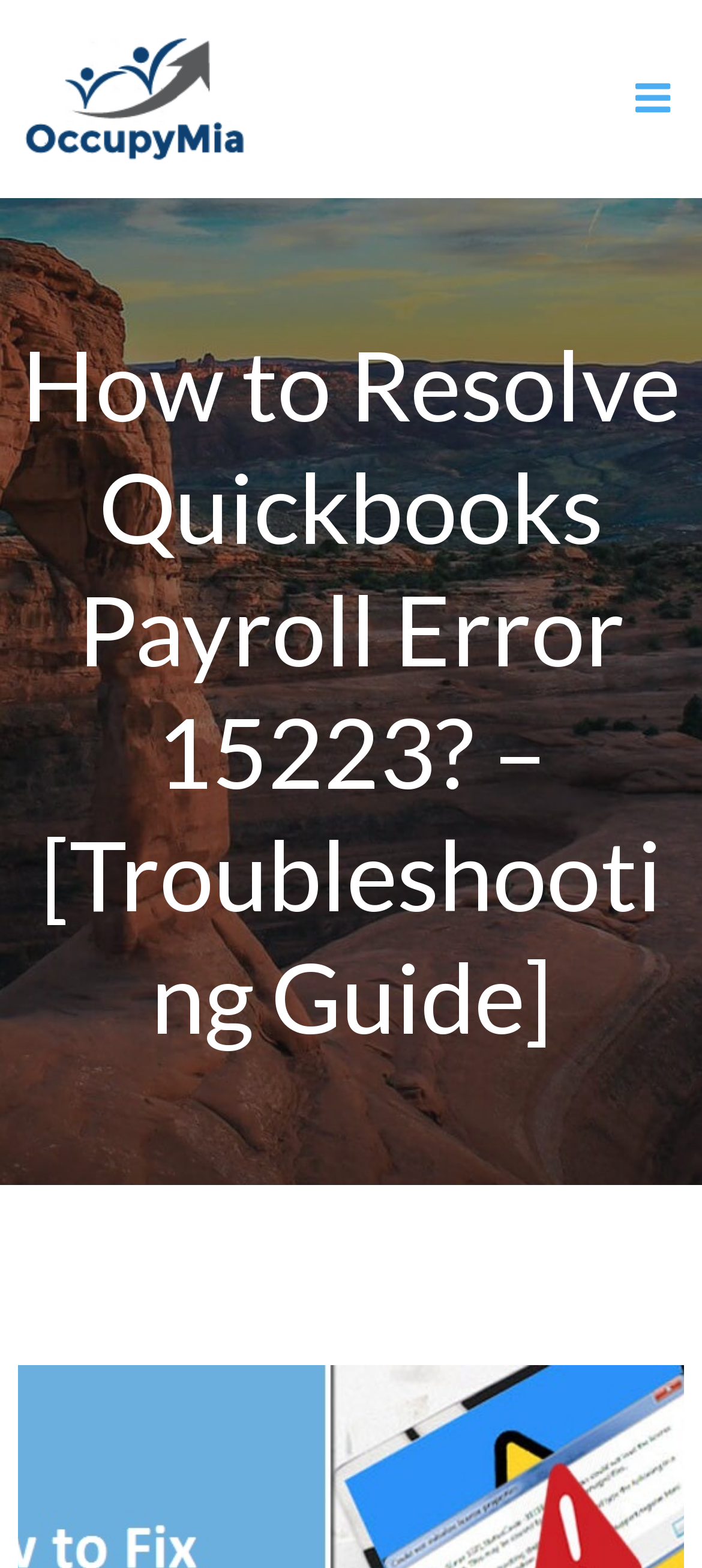Locate and extract the headline of this webpage.

How to Resolve Quickbooks Payroll Error 15223? – [Troubleshooting Guide]